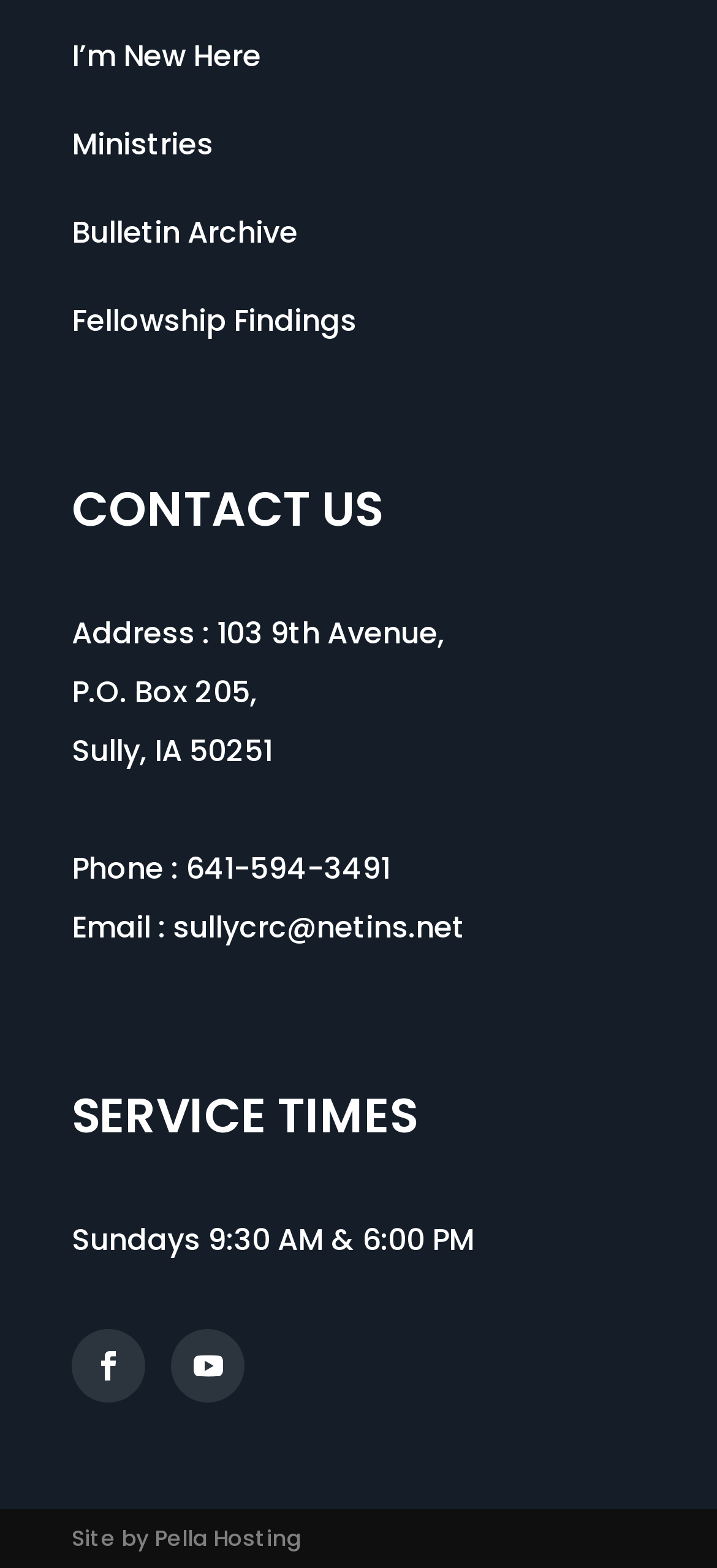Find and indicate the bounding box coordinates of the region you should select to follow the given instruction: "Click on 'I’m New Here'".

[0.1, 0.022, 0.364, 0.049]